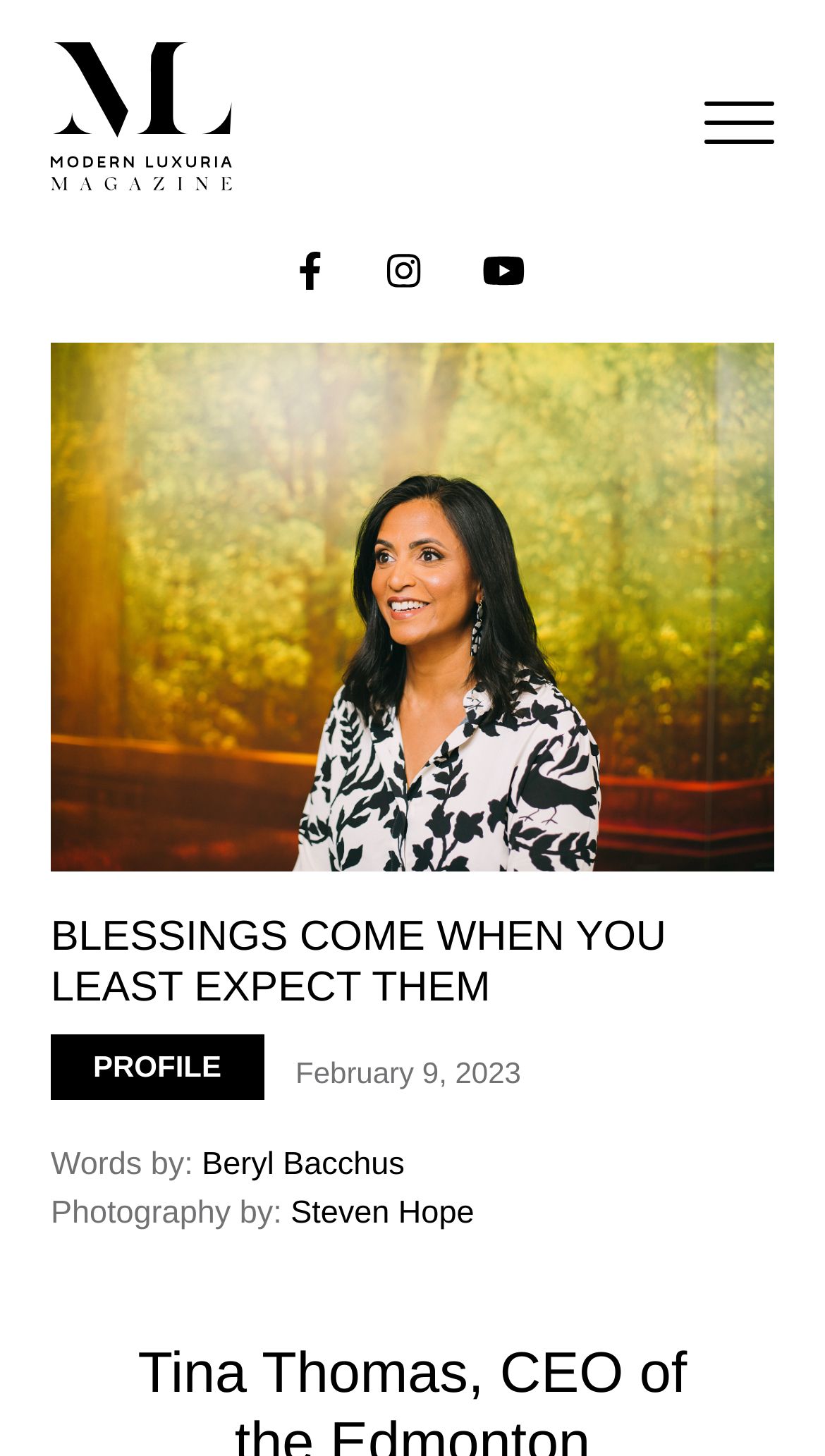Please find the main title text of this webpage.

BLESSINGS COME WHEN YOU LEAST EXPECT THEM